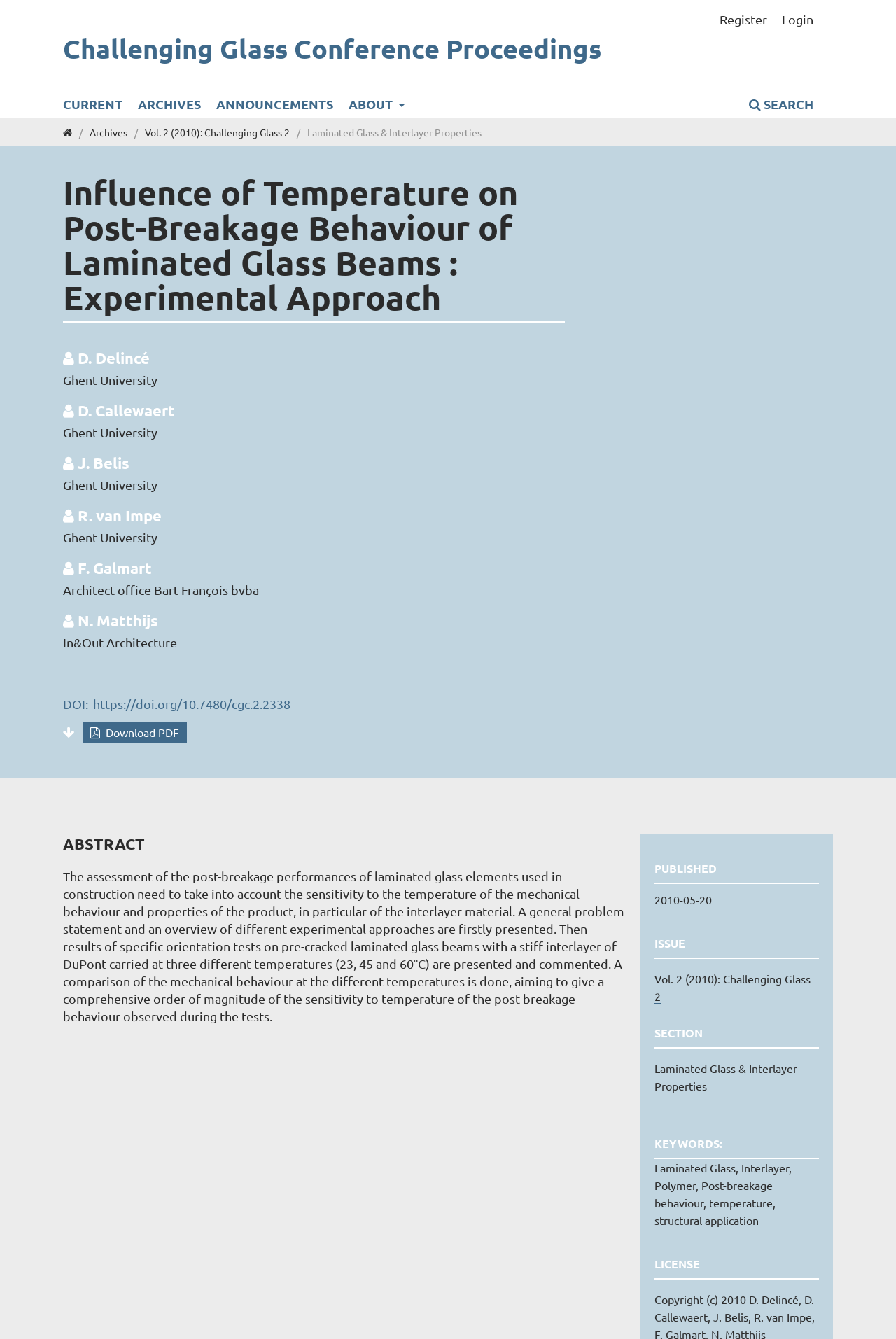What is the section of this paper?
Using the picture, provide a one-word or short phrase answer.

Laminated Glass & Interlayer Properties